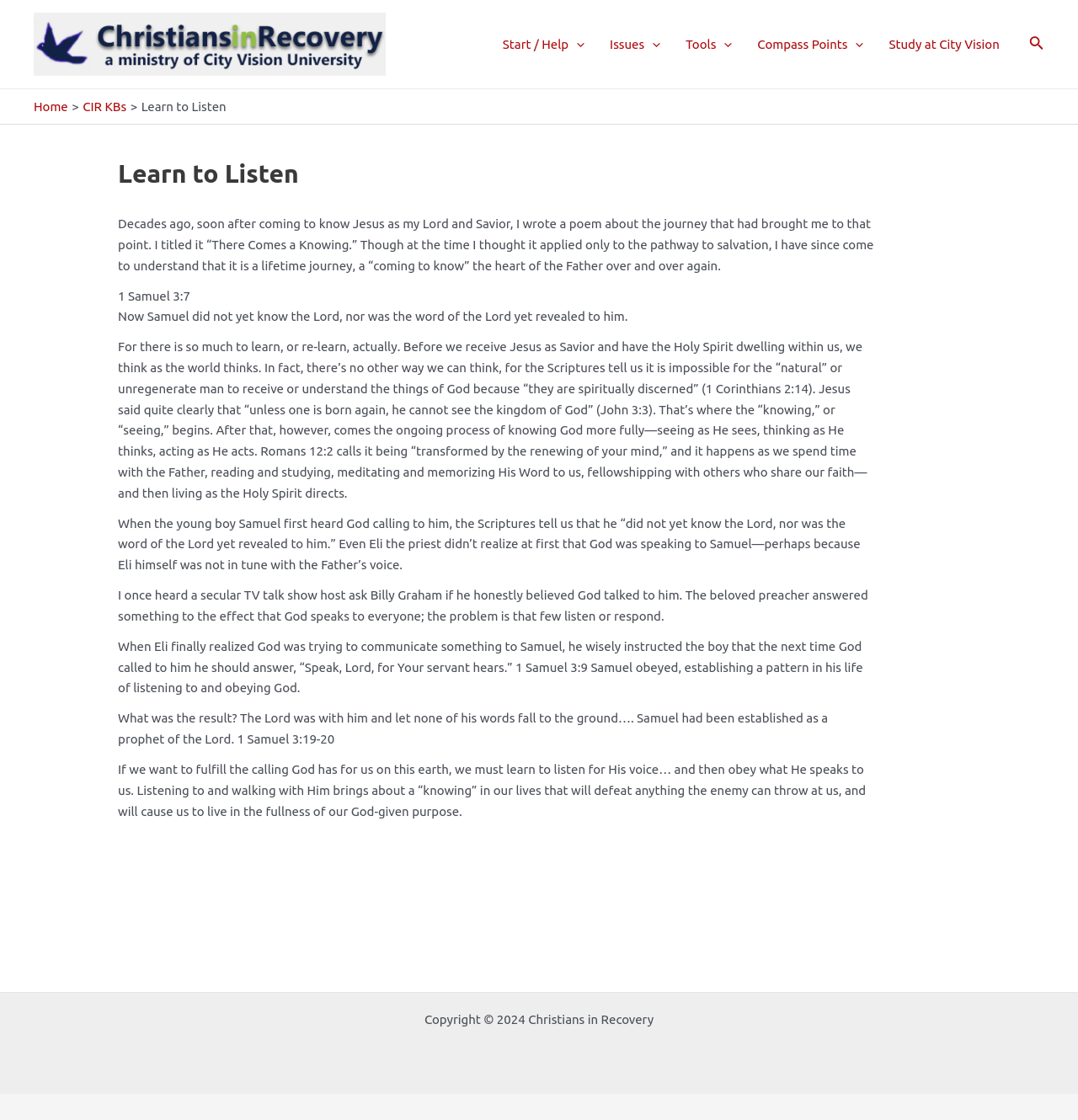Identify the bounding box coordinates of the clickable region to carry out the given instruction: "Log in".

None